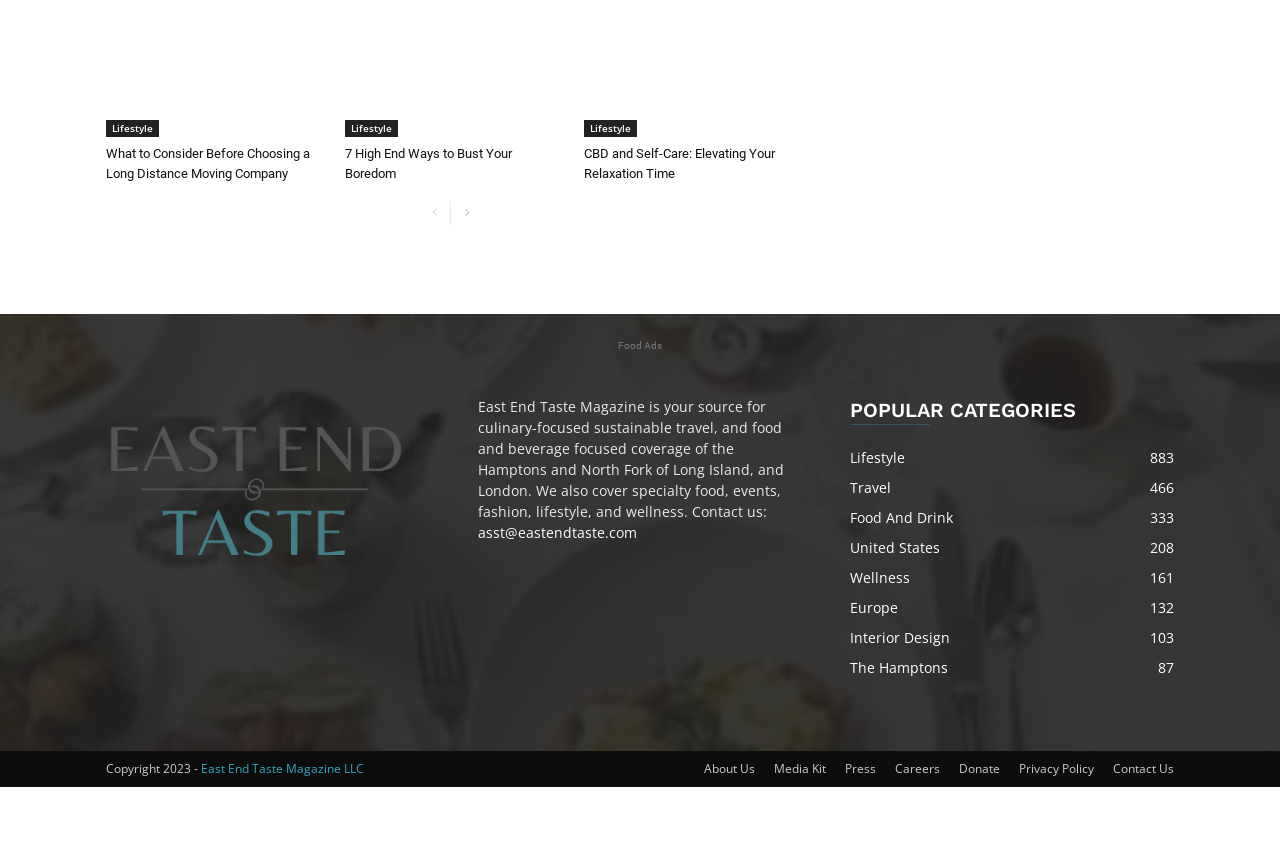What is the purpose of the 'Contact Us' link?
Please answer the question as detailed as possible.

The 'Contact Us' link is likely intended for users to get in touch with the magazine, possibly to provide feedback, ask questions, or submit content. This is a common feature on many websites, and its presence suggests that the magazine wants to engage with its audience.